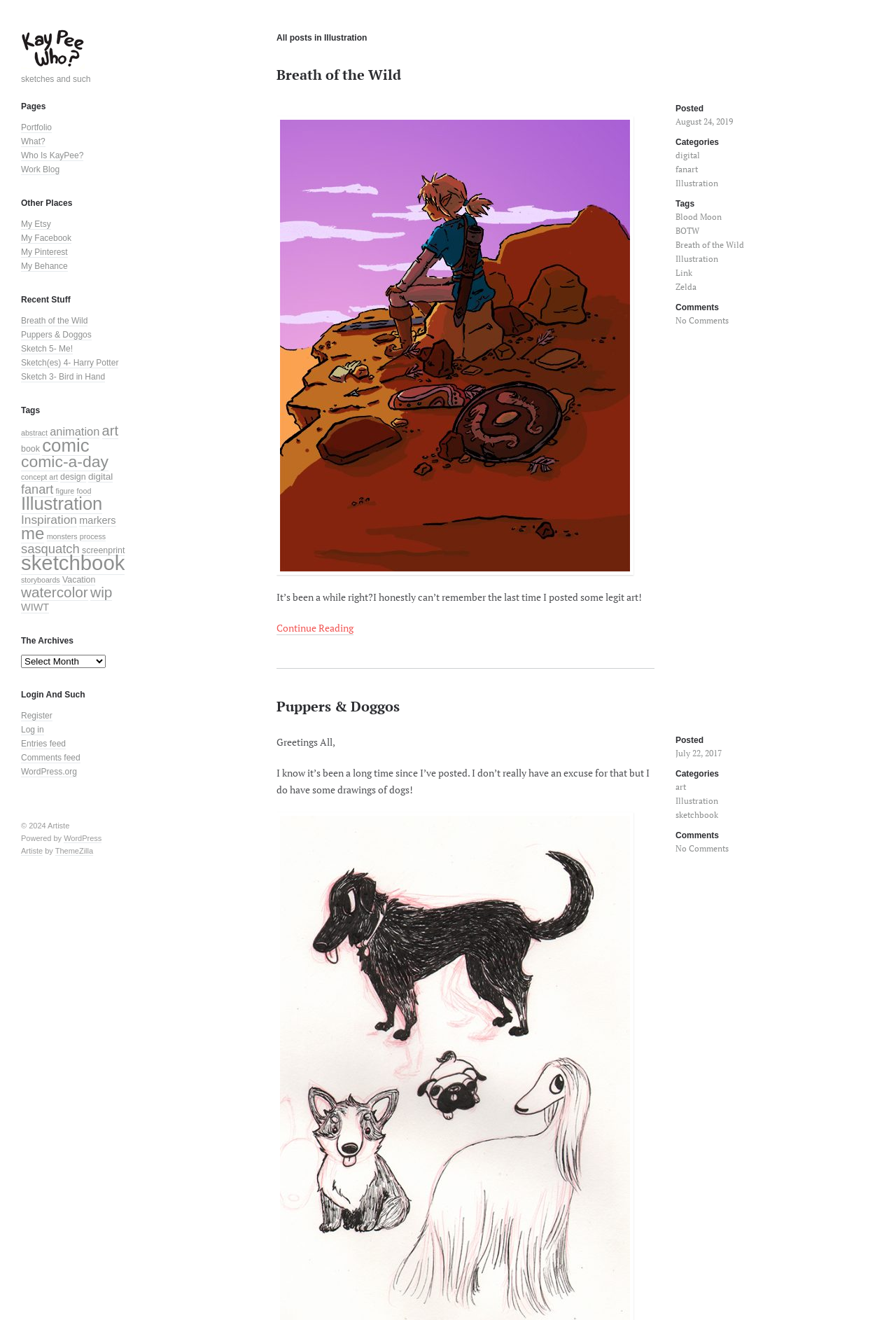Can you identify the bounding box coordinates of the clickable region needed to carry out this instruction: 'Click on the 'Portfolio' link'? The coordinates should be four float numbers within the range of 0 to 1, stated as [left, top, right, bottom].

[0.023, 0.093, 0.058, 0.101]